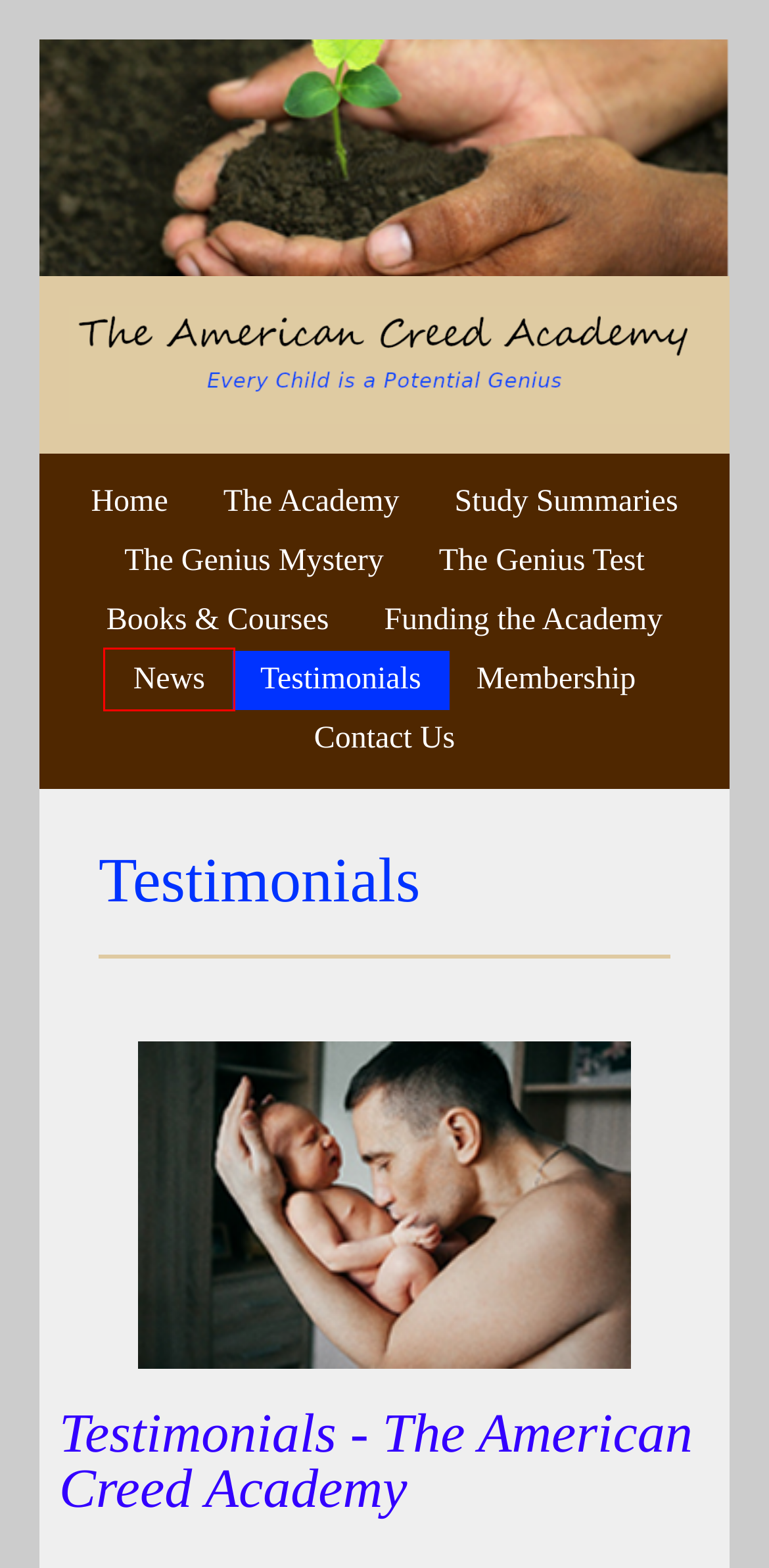Look at the screenshot of a webpage where a red bounding box surrounds a UI element. Your task is to select the best-matching webpage description for the new webpage after you click the element within the bounding box. The available options are:
A. Studies – American Creed Academy
B. The Genius Mystery – American Creed Academy
C. The Genius Test – American Creed Academy
D. Story – American Creed Academy
E. News – American Creed Academy
F. Contact Us – American Creed Academy
G. Books & Courses – American Creed Academy
H. American Creed Academy – Every Child is a Potential Genius

E